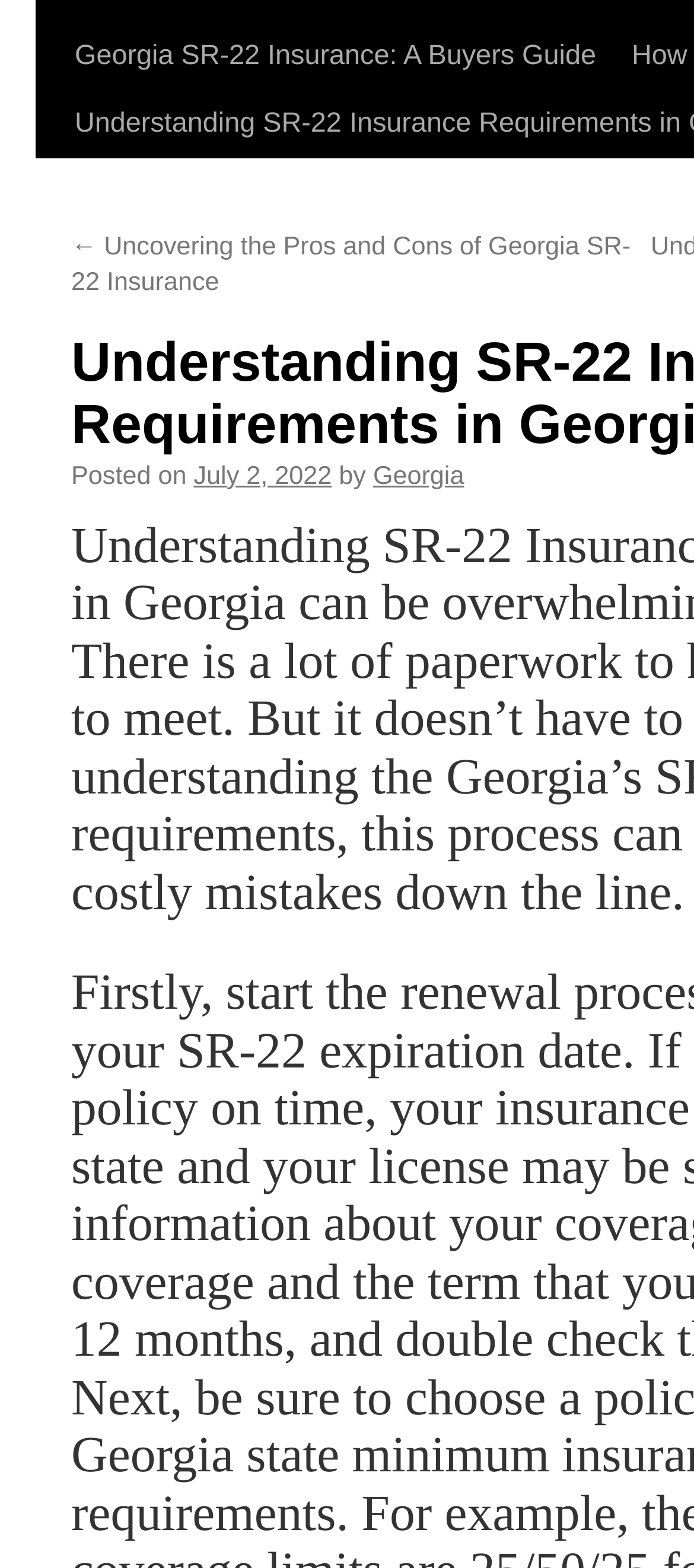Identify the bounding box for the described UI element: "July 2, 2022".

[0.279, 0.338, 0.478, 0.356]